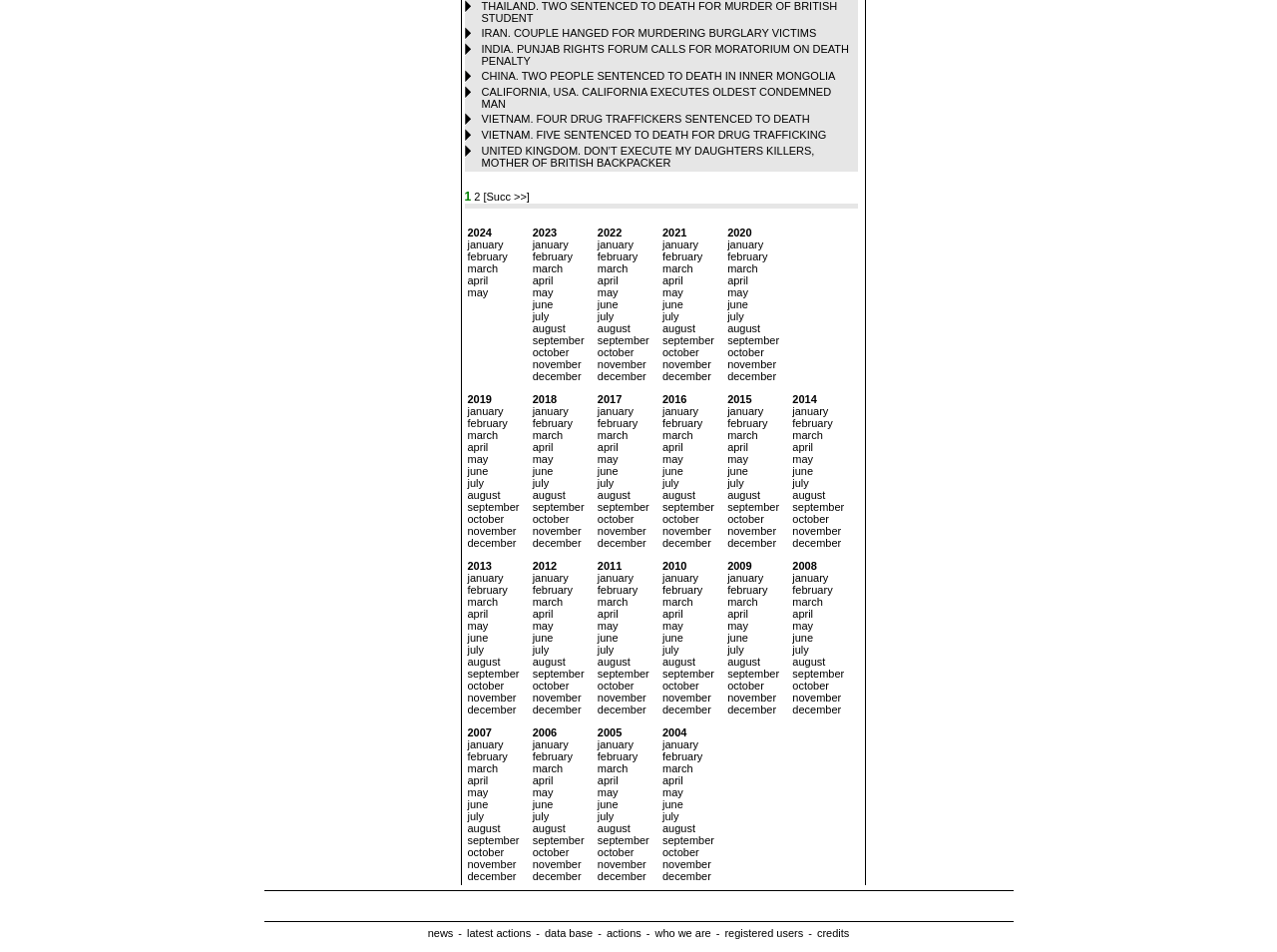Determine the bounding box coordinates of the region that needs to be clicked to achieve the task: "Explore California's execution news".

[0.377, 0.09, 0.651, 0.115]